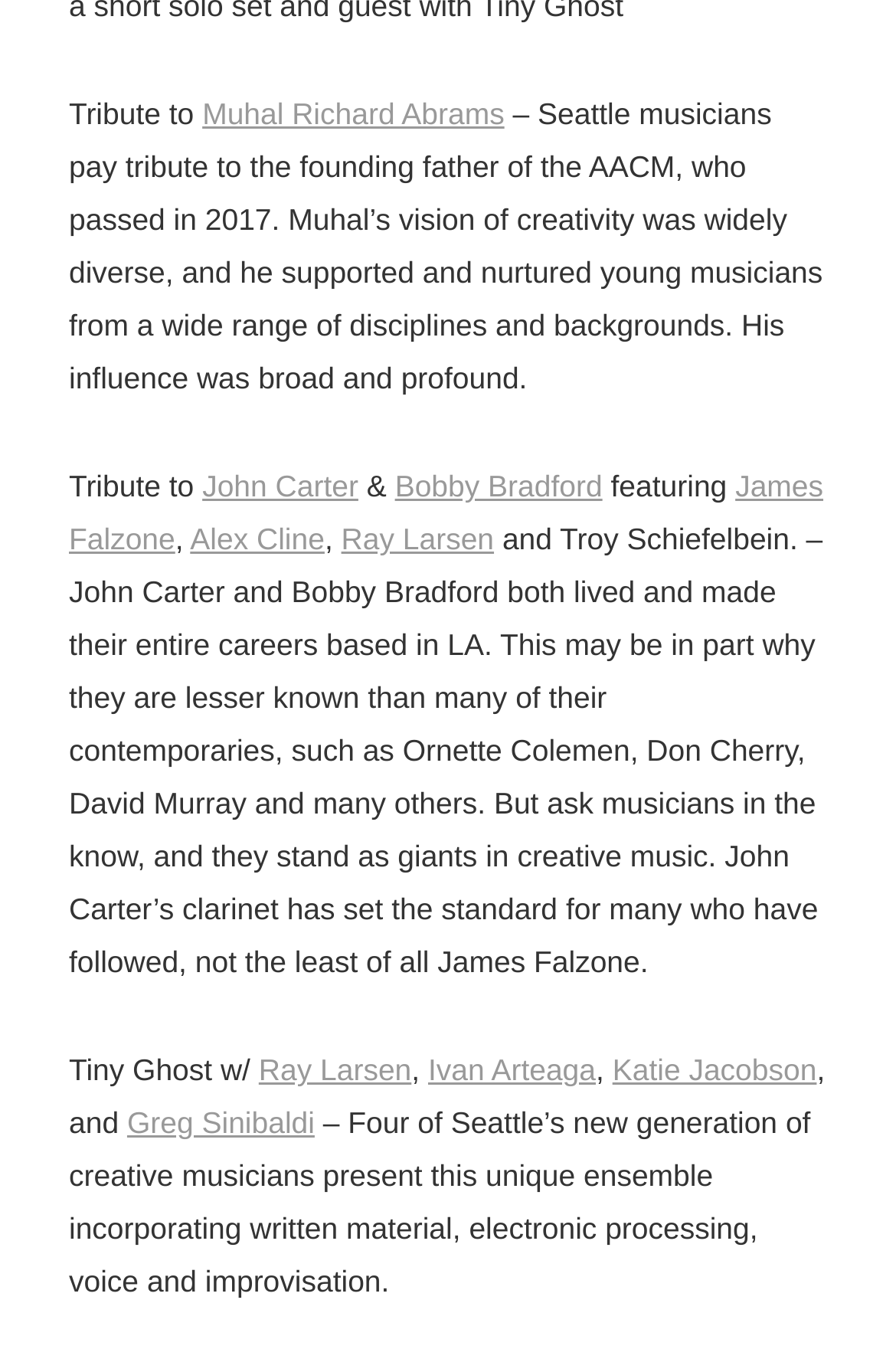Please locate the bounding box coordinates for the element that should be clicked to achieve the following instruction: "Explore Ray Larsen's profile". Ensure the coordinates are given as four float numbers between 0 and 1, i.e., [left, top, right, bottom].

[0.289, 0.78, 0.459, 0.806]